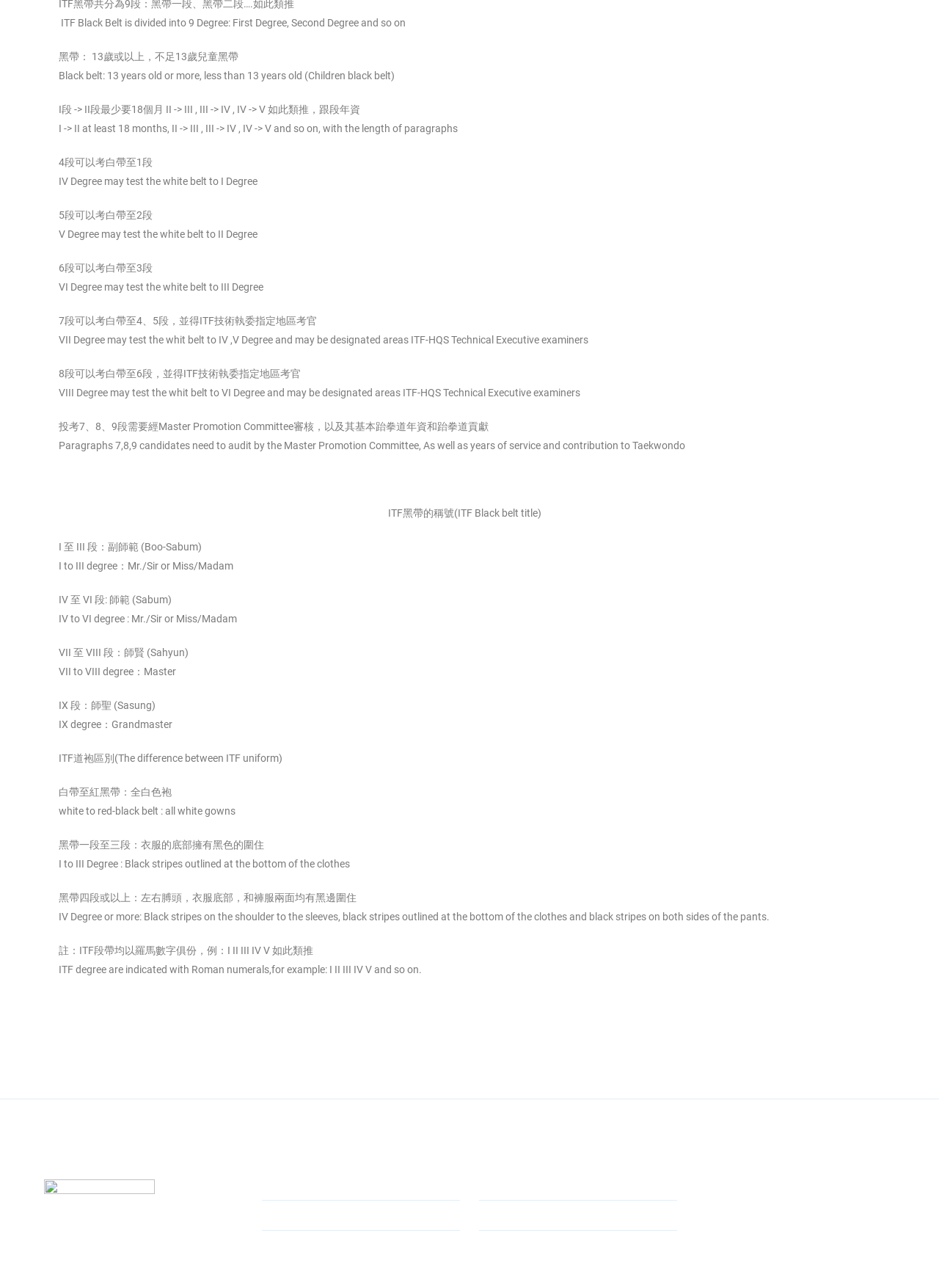Find the bounding box coordinates of the UI element according to this description: "Instagram".

[0.51, 0.932, 0.721, 0.955]